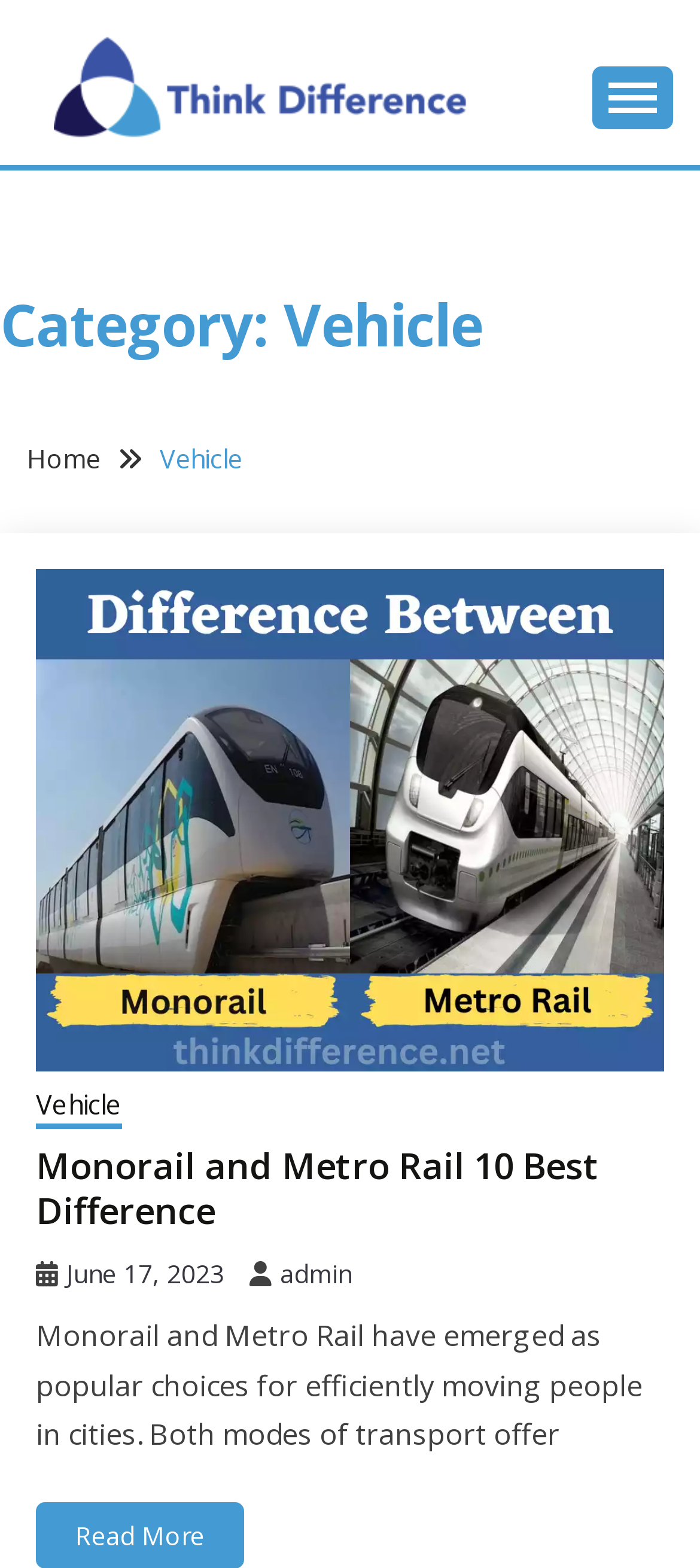Use one word or a short phrase to answer the question provided: 
What is the main topic of the article?

Monorail and Metro Rail